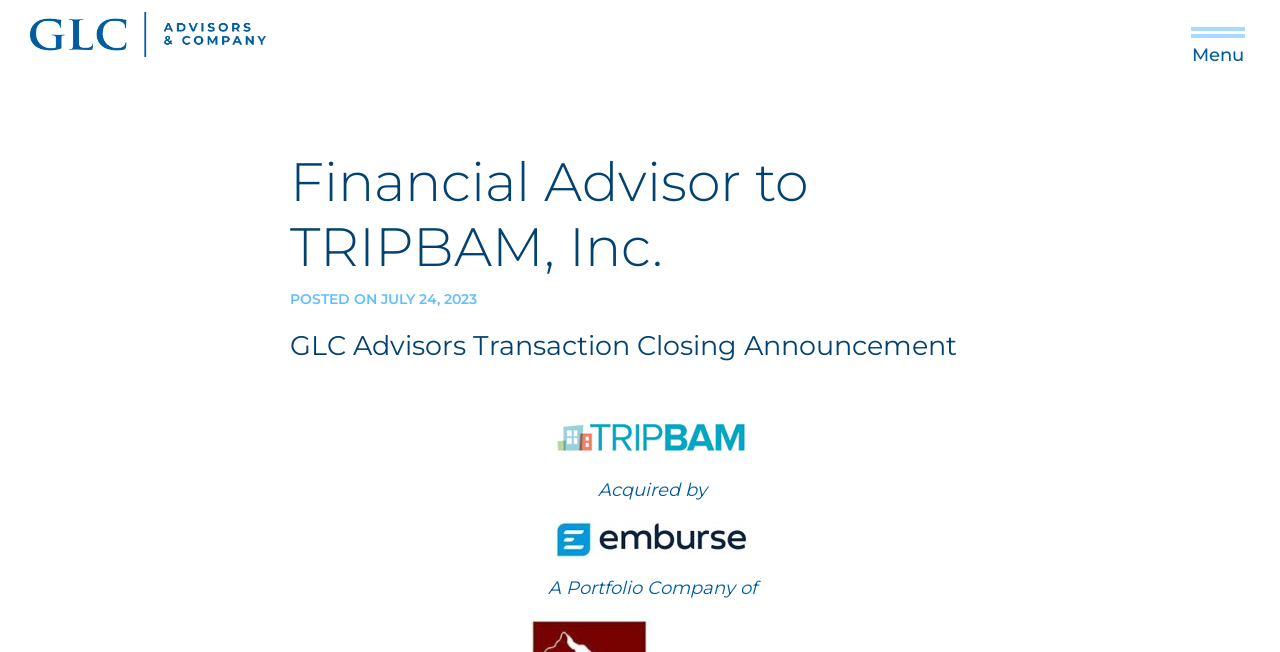What is the name of the company that acquired TRIPBAM?
Please answer the question with as much detail as possible using the screenshot.

I found the answer by looking at the text 'Acquired by A Portfolio Company of' which is located below the heading 'GLC Advisors Transaction Closing Announcement'.